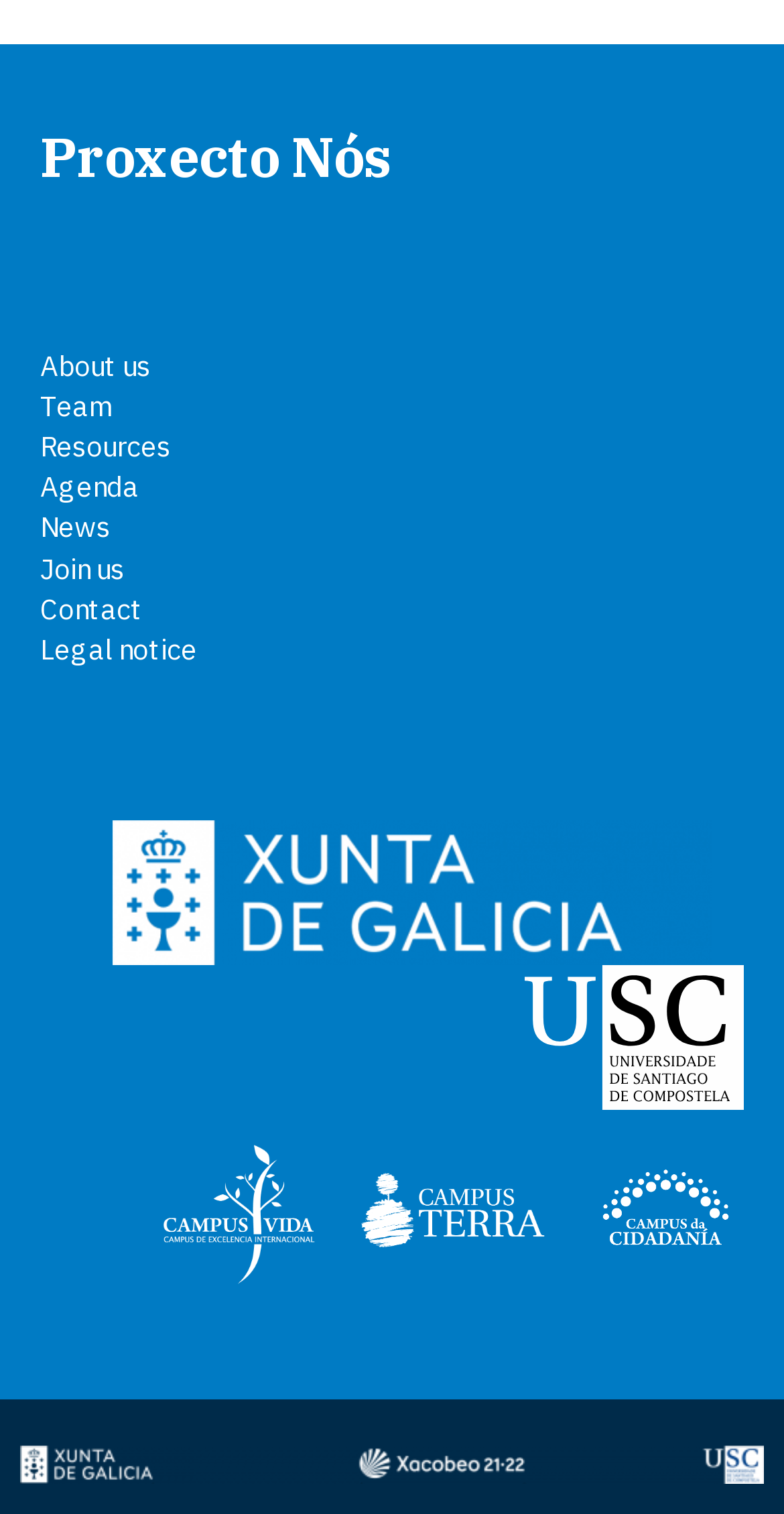Provide the bounding box coordinates for the UI element that is described as: "Join us".

[0.051, 0.363, 0.159, 0.387]